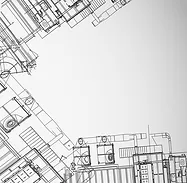Explain the content of the image in detail.

The image depicts a detailed architectural layout or infrastructure design, illustrating various building elements and spatial configurations. The illustration features an intricate arrangement of structures, pathways, and possibly bicycle facilities, reflecting the theme of bicycle-friendly workplace solutions. The lines are drawn in a minimalist style, emphasizing clarity and precision in the design. This visual representation aligns with the offerings of a bicycle-friendly workplace consultant, highlighting their commitment to integrating cycling amenities into urban planning and workplace environments. The layout suggests an innovative approach to enhancing multimodal transportation options within a professional setting.